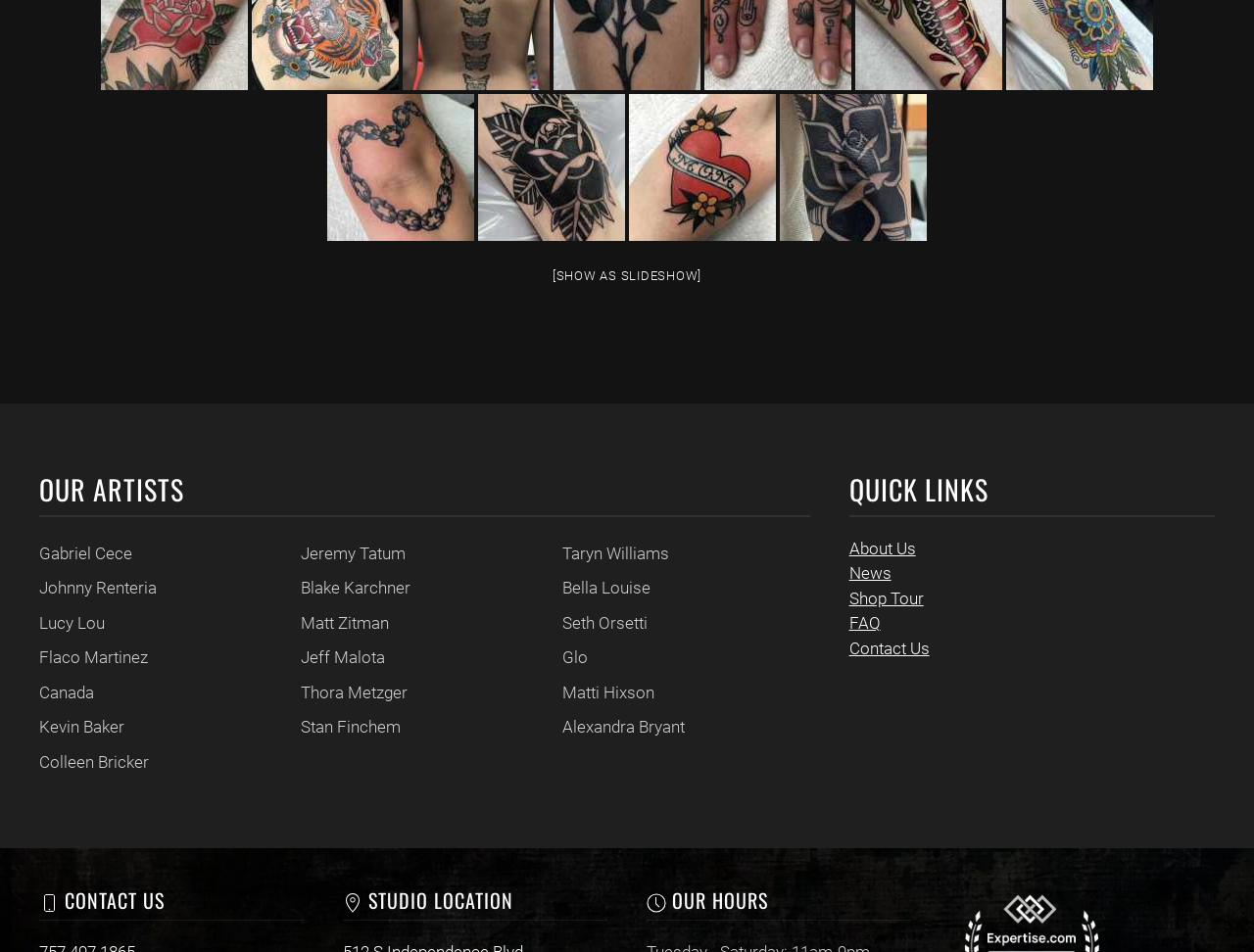Provide the bounding box coordinates of the HTML element described by the text: "[Show as slideshow]".

[0.441, 0.282, 0.559, 0.298]